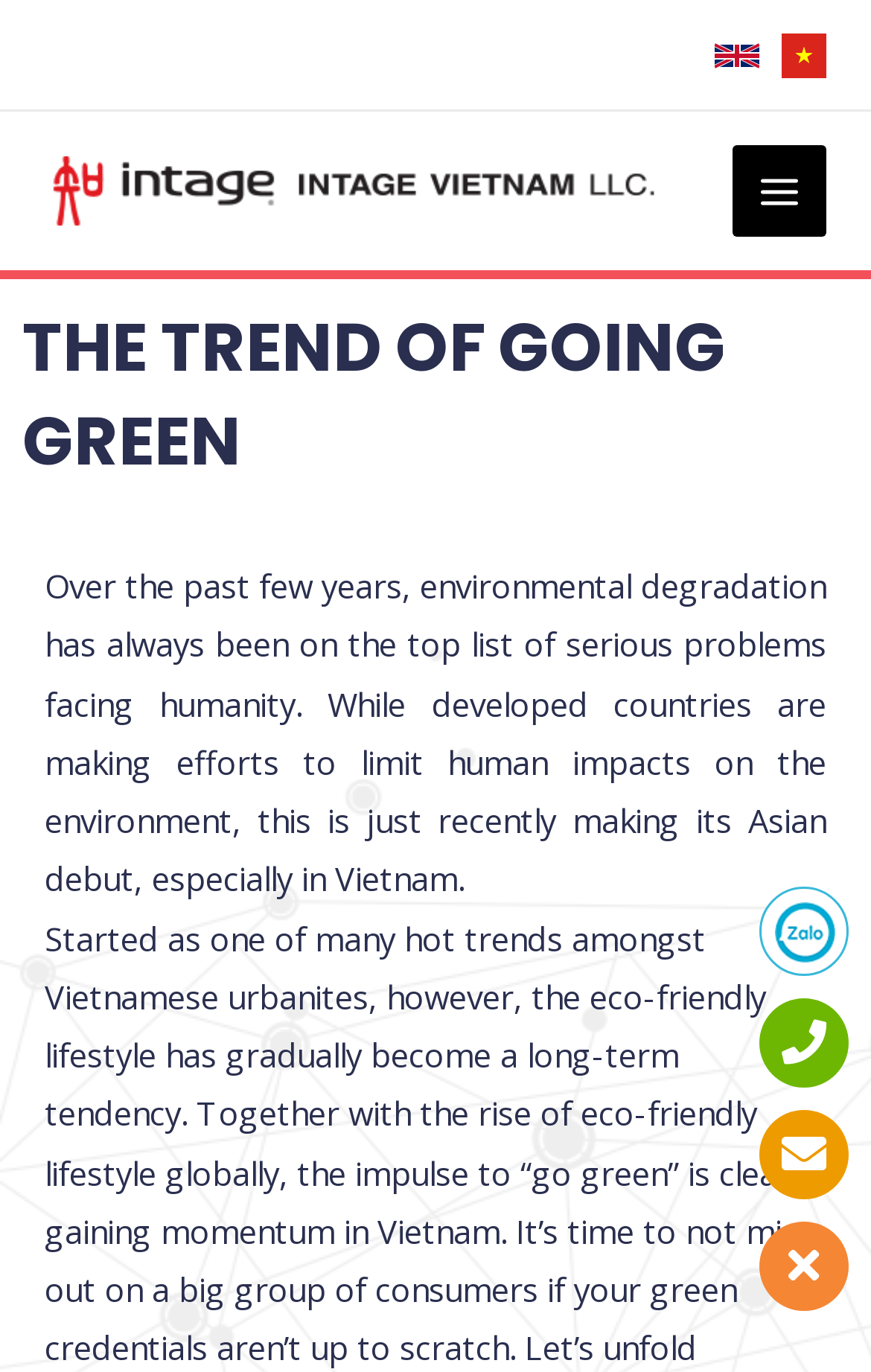How many language options are available?
Look at the screenshot and provide an in-depth answer.

I counted the number of language links at the top of the page, which are 'English' and 'Vietnamese', so there are 2 language options available.